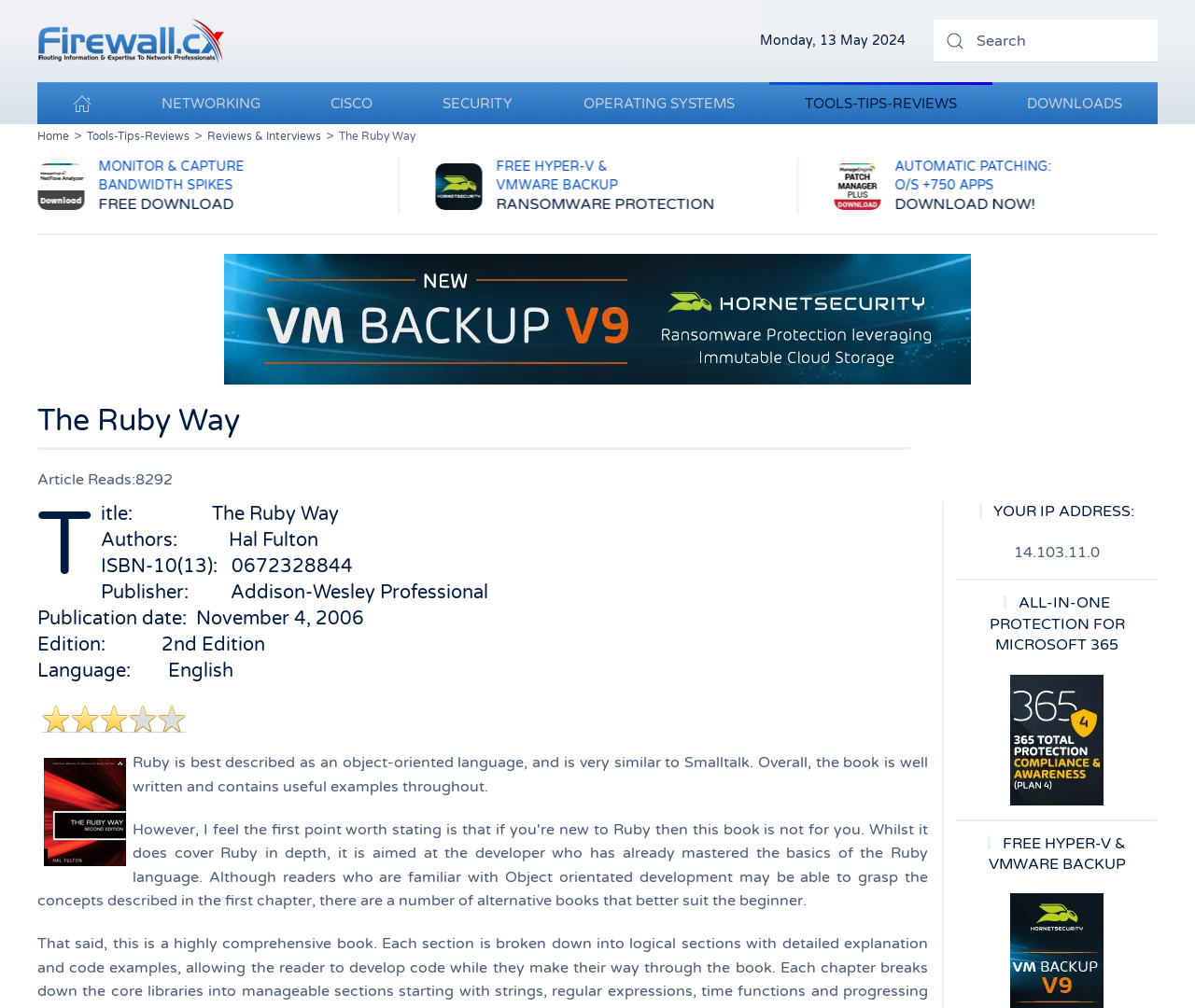Please find and provide the title of the webpage.

The Ruby Way